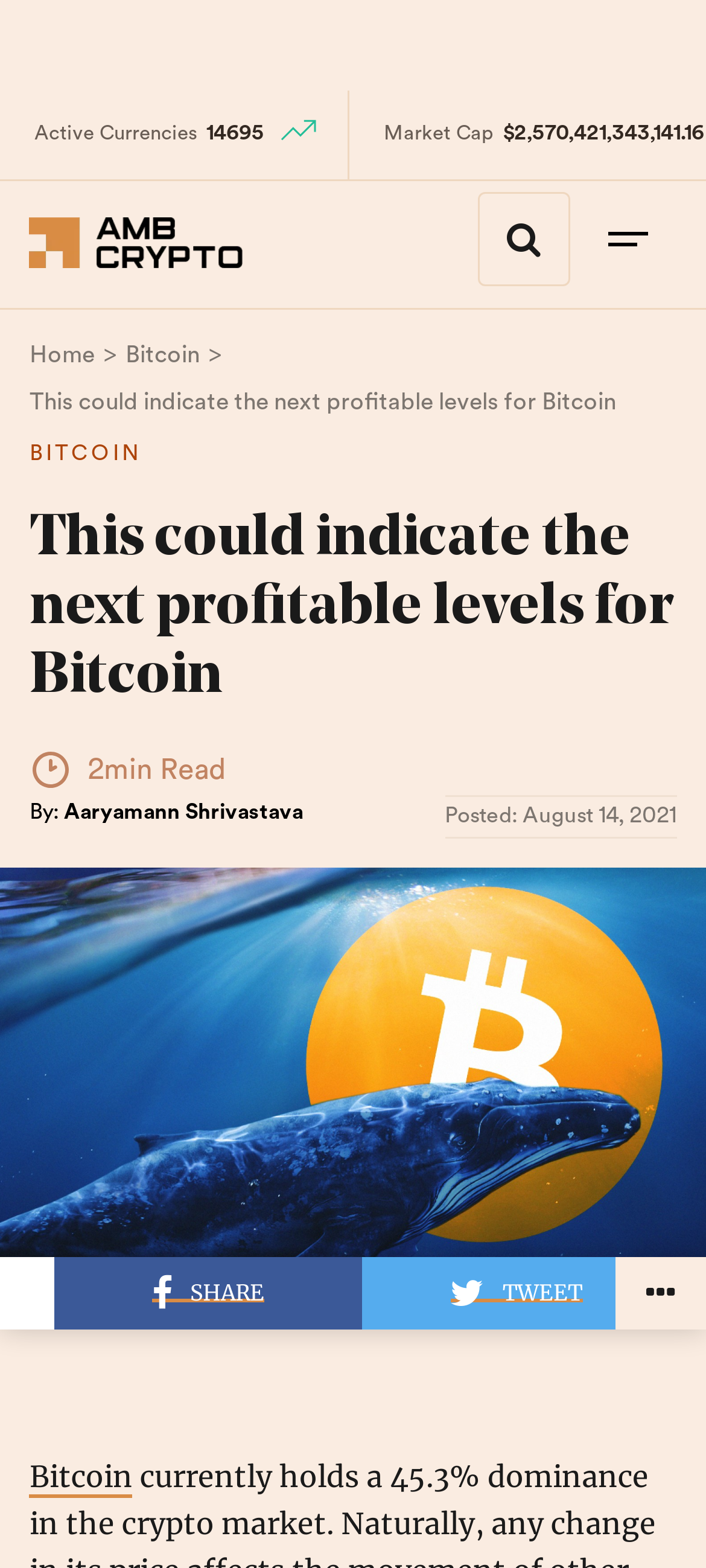Identify the webpage's primary heading and generate its text.

This could indicate the next profitable levels for Bitcoin